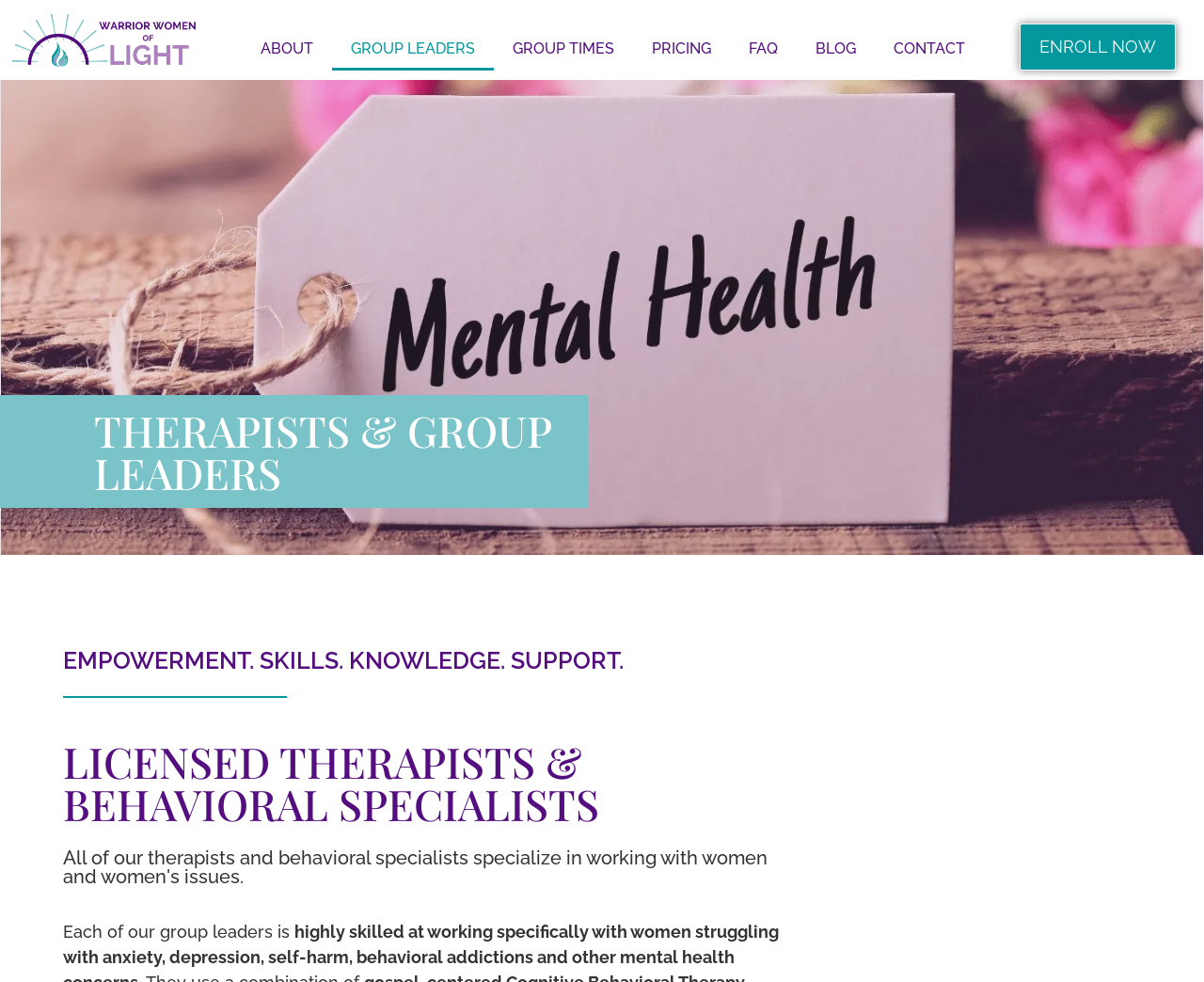Please provide the bounding box coordinate of the region that matches the element description: Blog. Coordinates should be in the format (top-left x, top-left y, bottom-right x, bottom-right y) and all values should be between 0 and 1.

[0.662, 0.028, 0.727, 0.072]